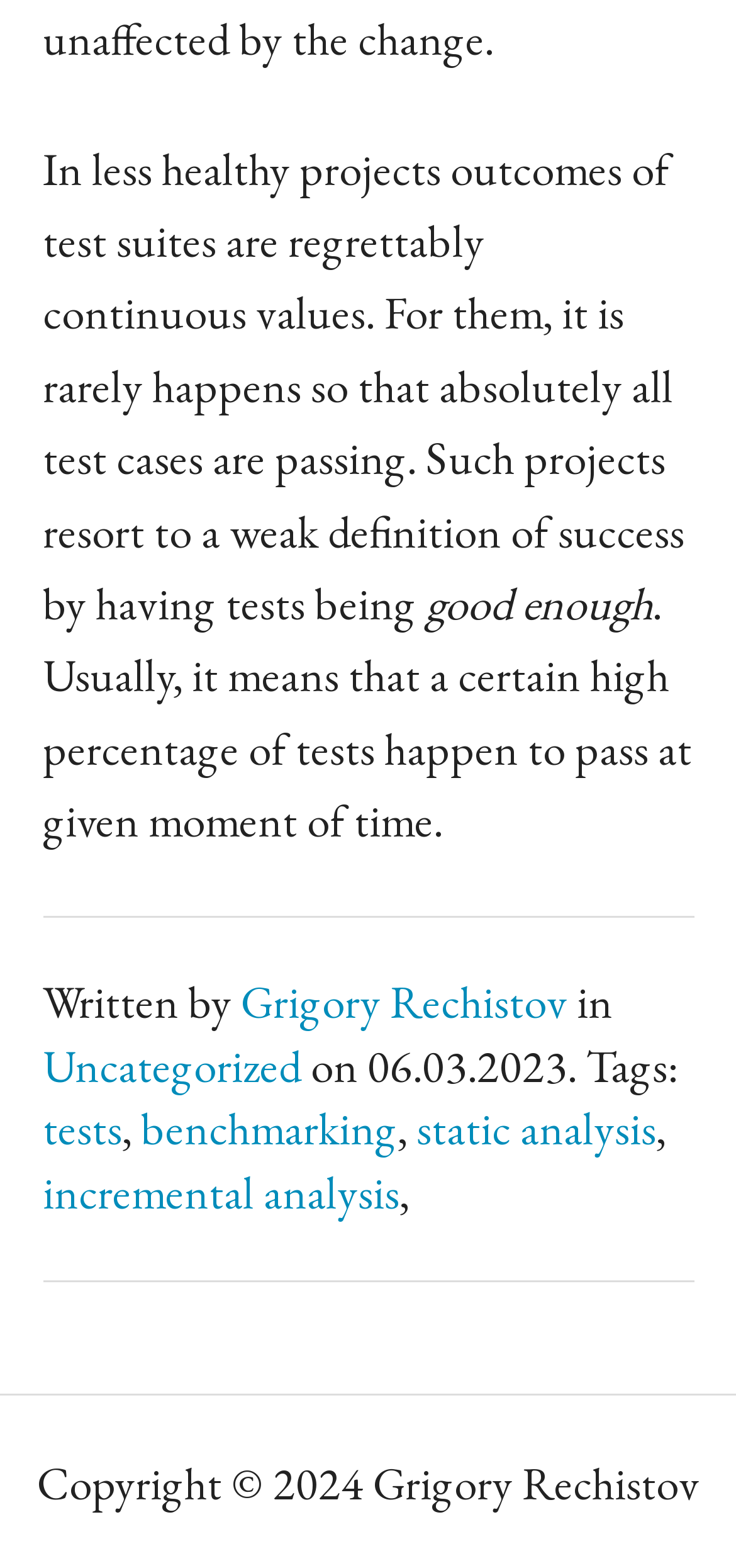Use a single word or phrase to answer this question: 
What are the tags associated with this article?

tests, benchmarking, static analysis, incremental analysis